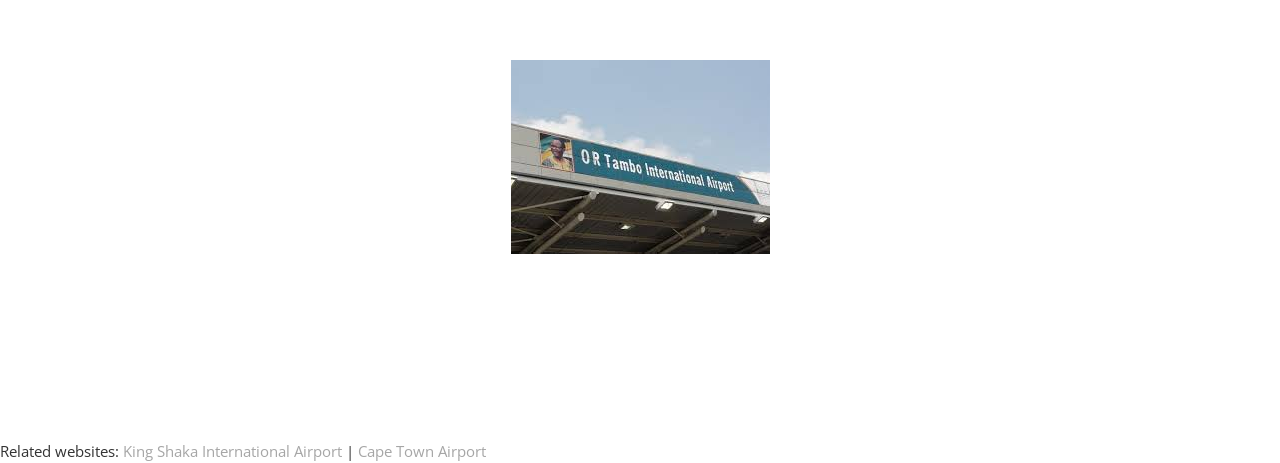Please determine the bounding box of the UI element that matches this description: King Shaka International Airport. The coordinates should be given as (top-left x, top-left y, bottom-right x, bottom-right y), with all values between 0 and 1.

[0.096, 0.952, 0.267, 0.995]